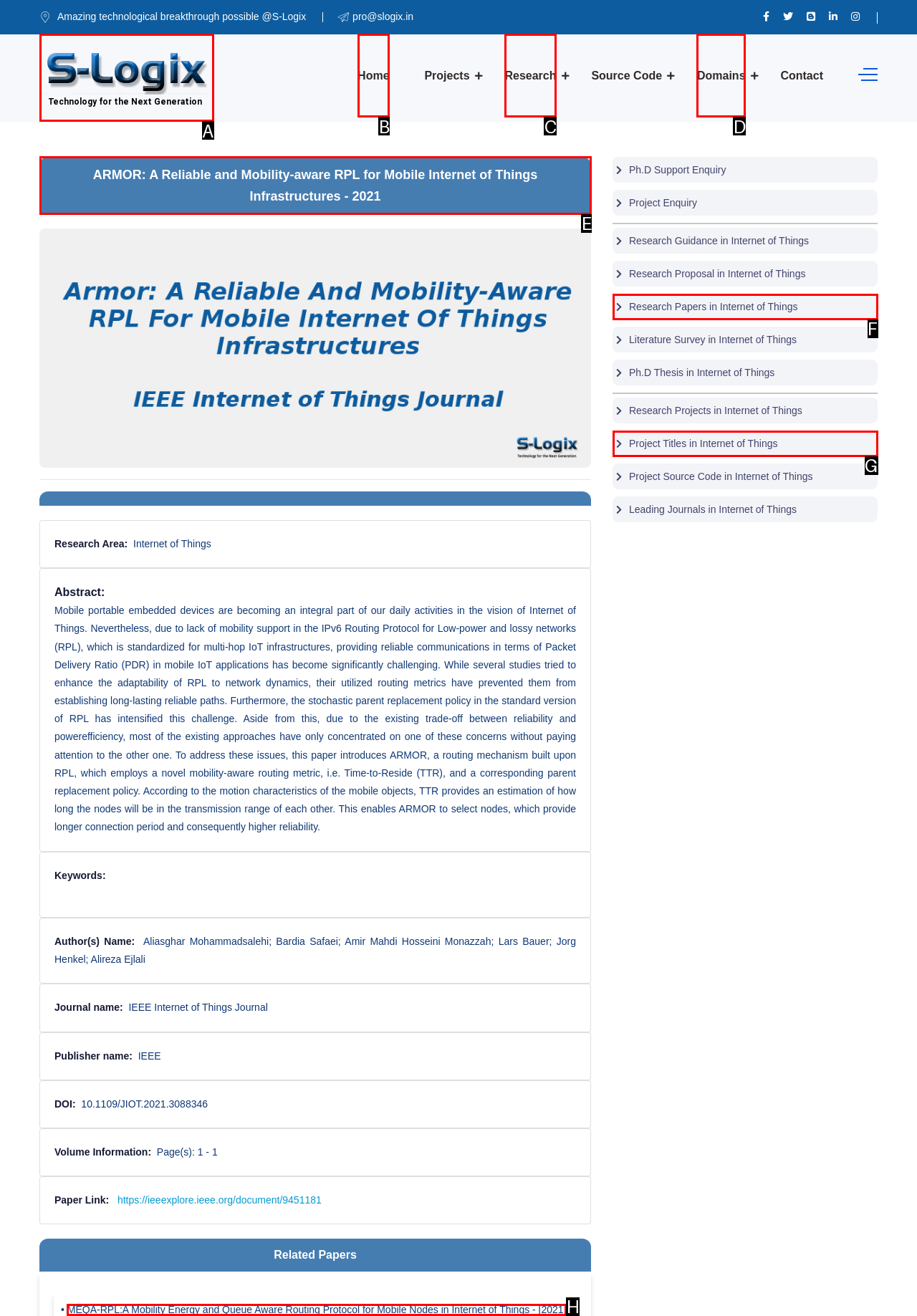Determine which option you need to click to execute the following task: View the ARMOR project details. Provide your answer as a single letter.

E